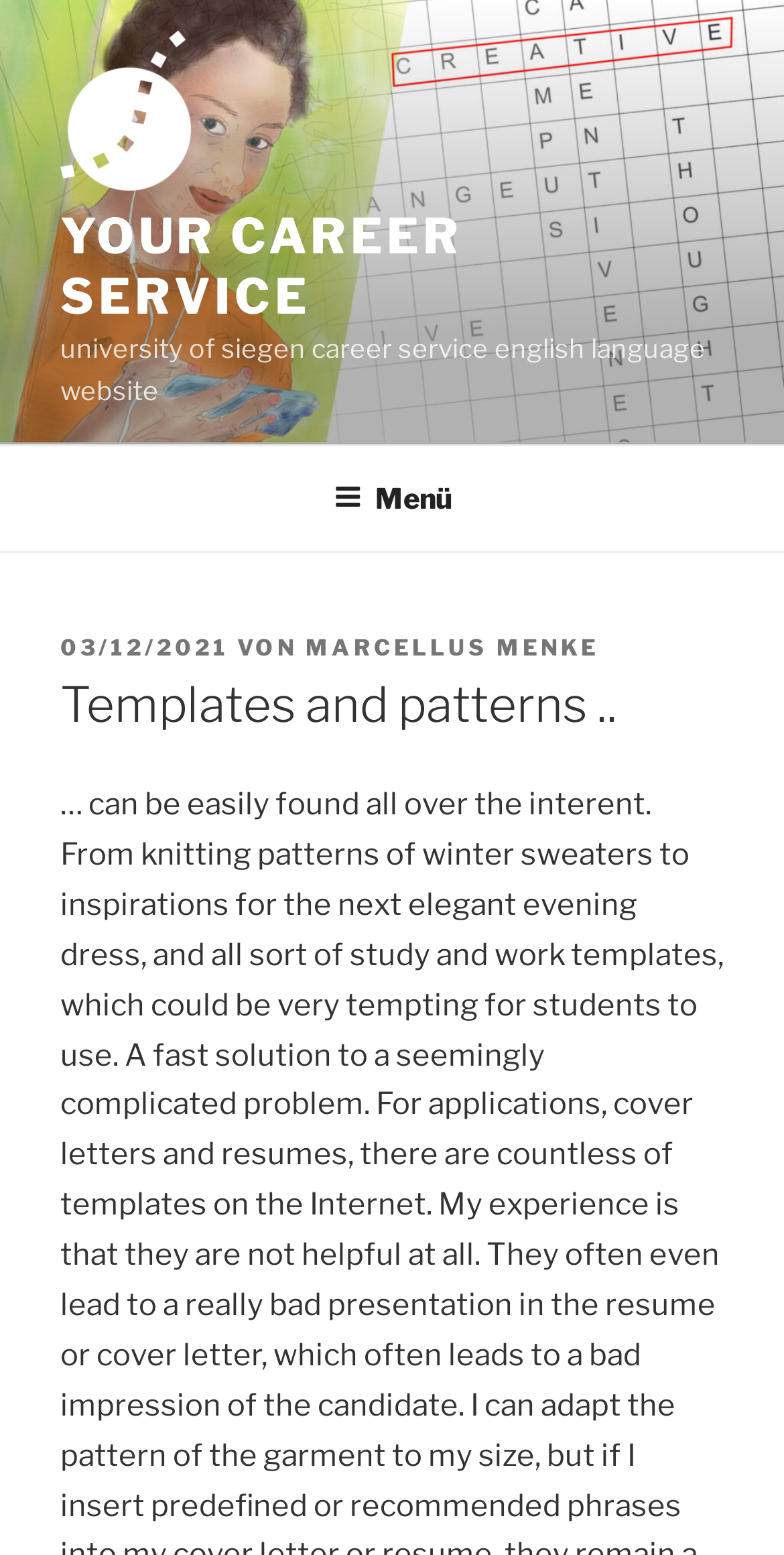What is the date of the latest publication?
Please answer the question with a detailed and comprehensive explanation.

The date of the latest publication can be found in the middle of the webpage, where it is written as '03/12/2021' in a link, which is part of a header section.